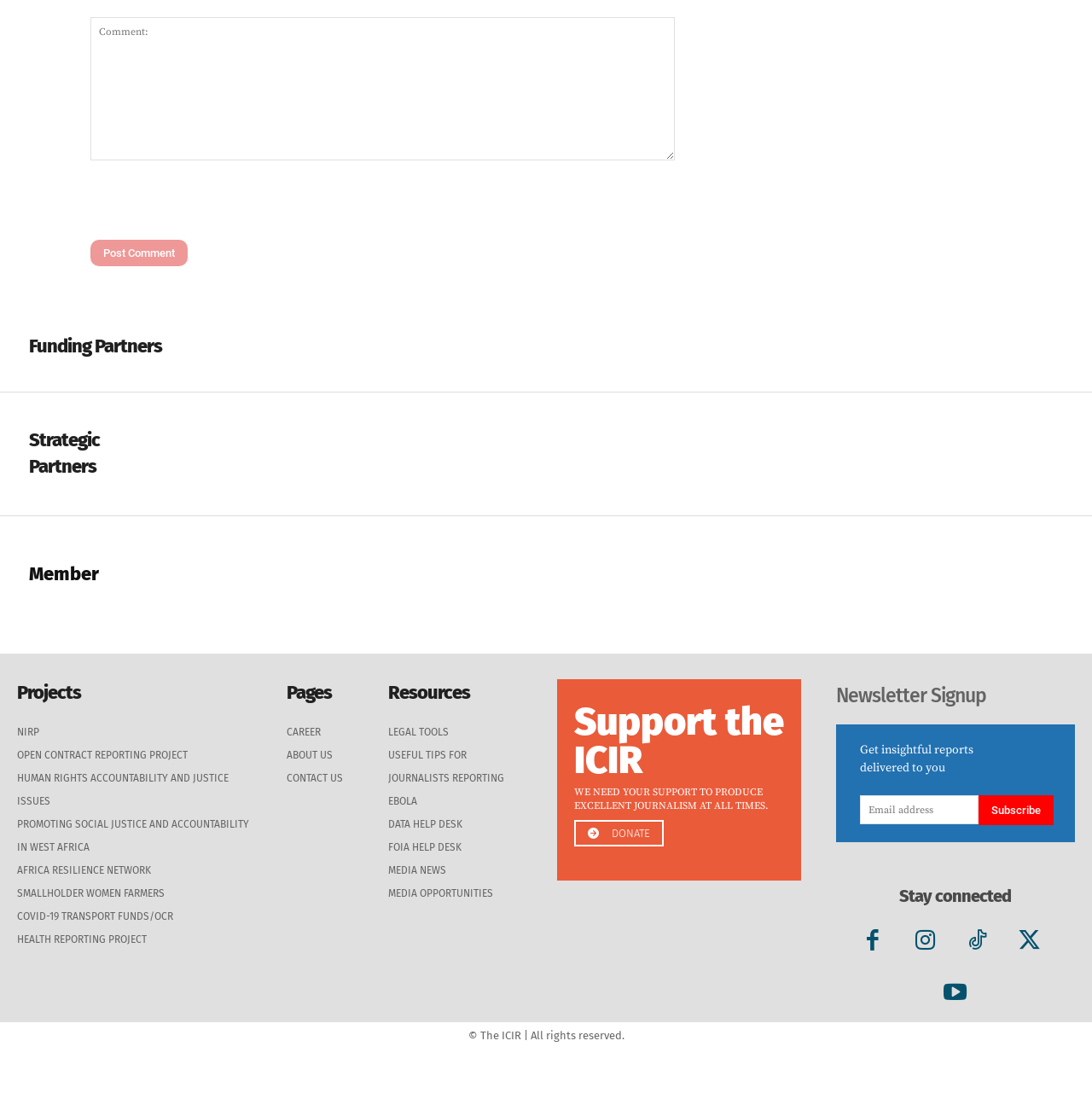What is the purpose of the textbox at the top?
Look at the image and answer the question with a single word or phrase.

Comment